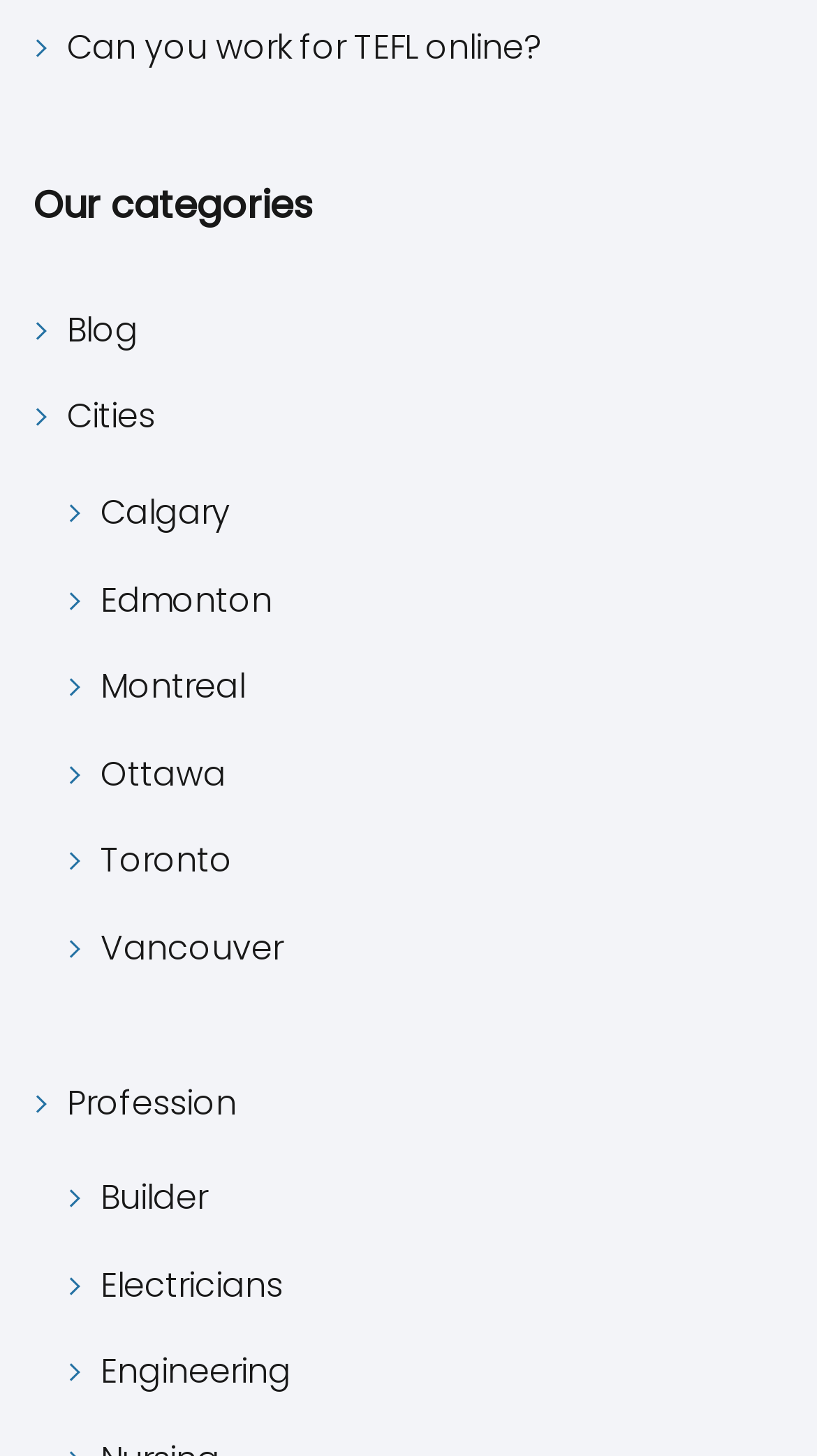Can you specify the bounding box coordinates for the region that should be clicked to fulfill this instruction: "View 'Engineering' profession".

[0.123, 0.924, 0.356, 0.961]